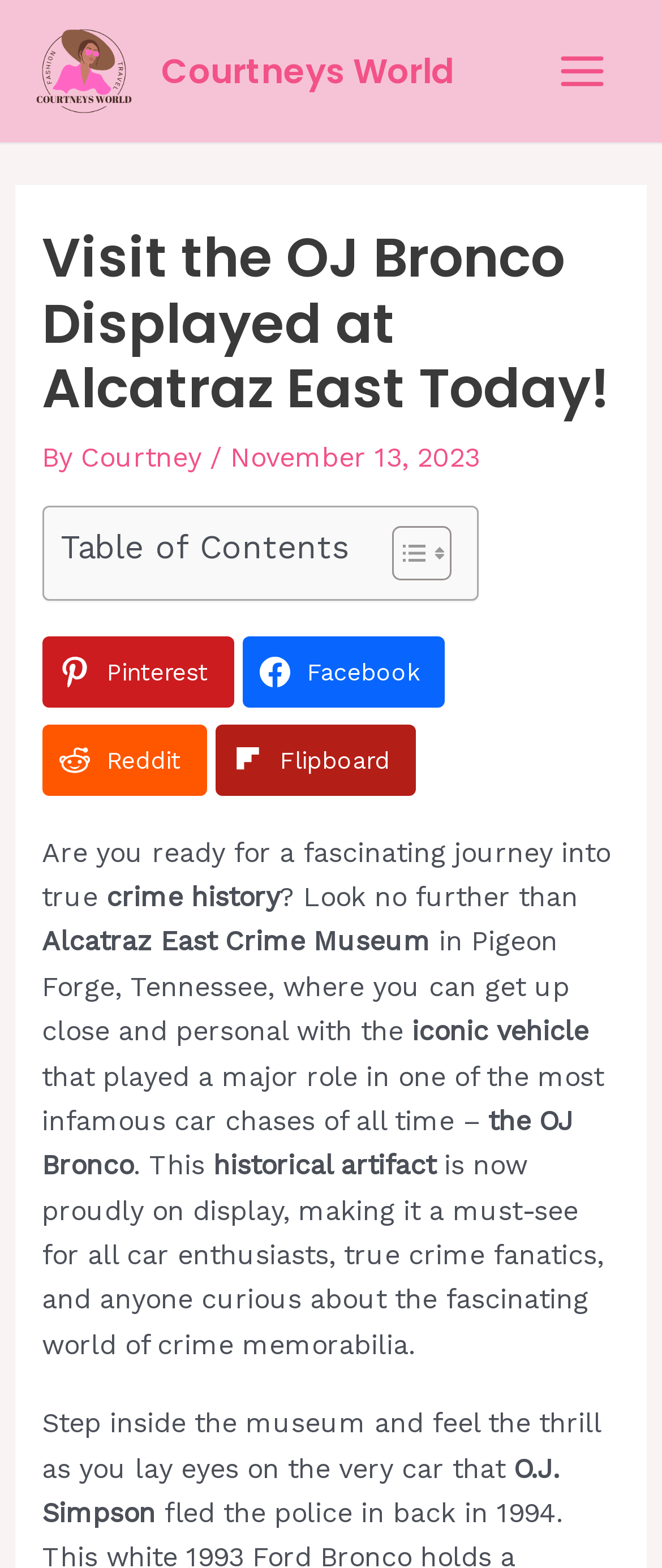Find the main header of the webpage and produce its text content.

Visit the OJ Bronco Displayed at Alcatraz East Today!